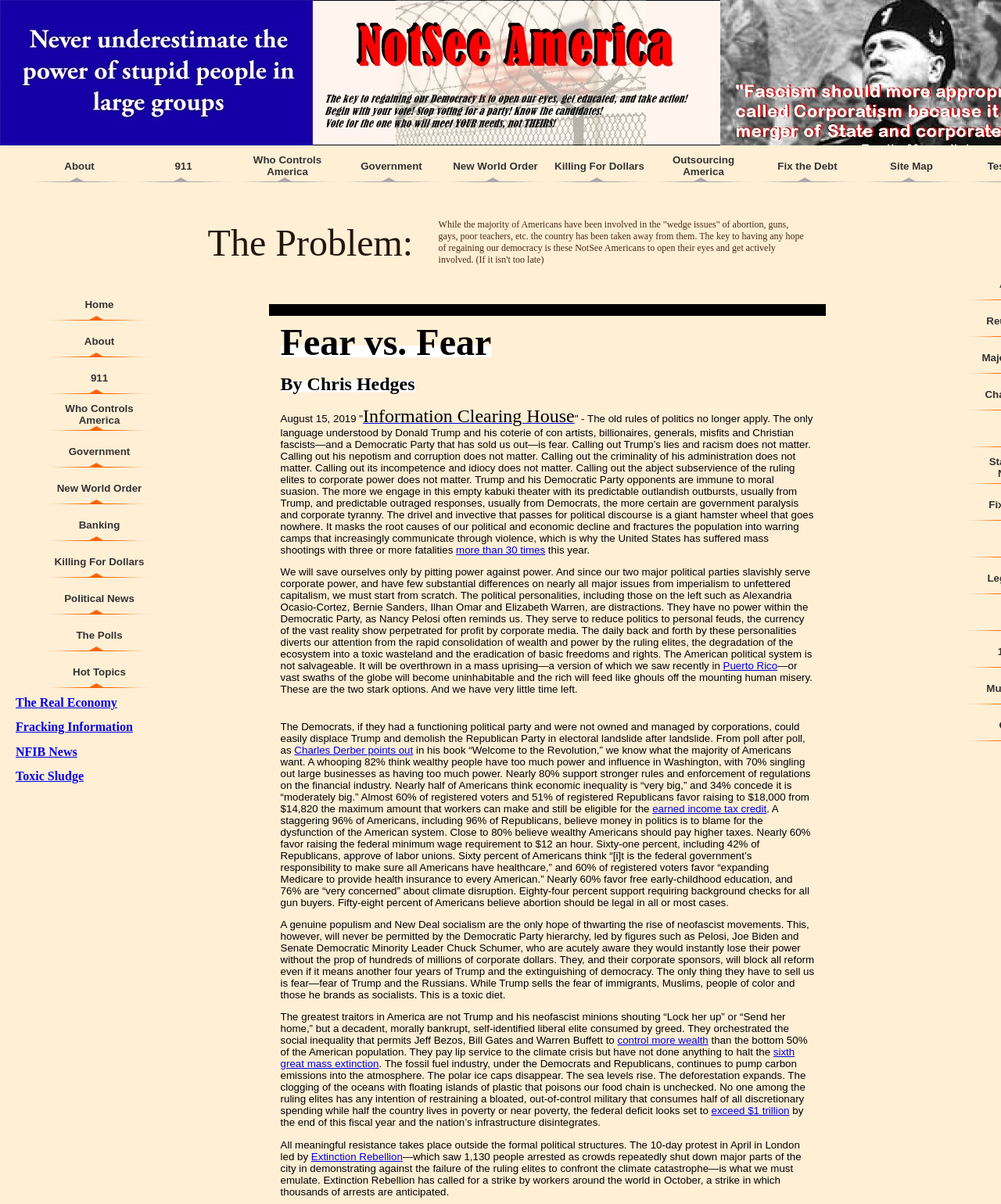Using the details in the image, give a detailed response to the question below:
How many menu items are there?

There are 12 menu items because there are 12 rows in the table with links, each representing a separate menu item.